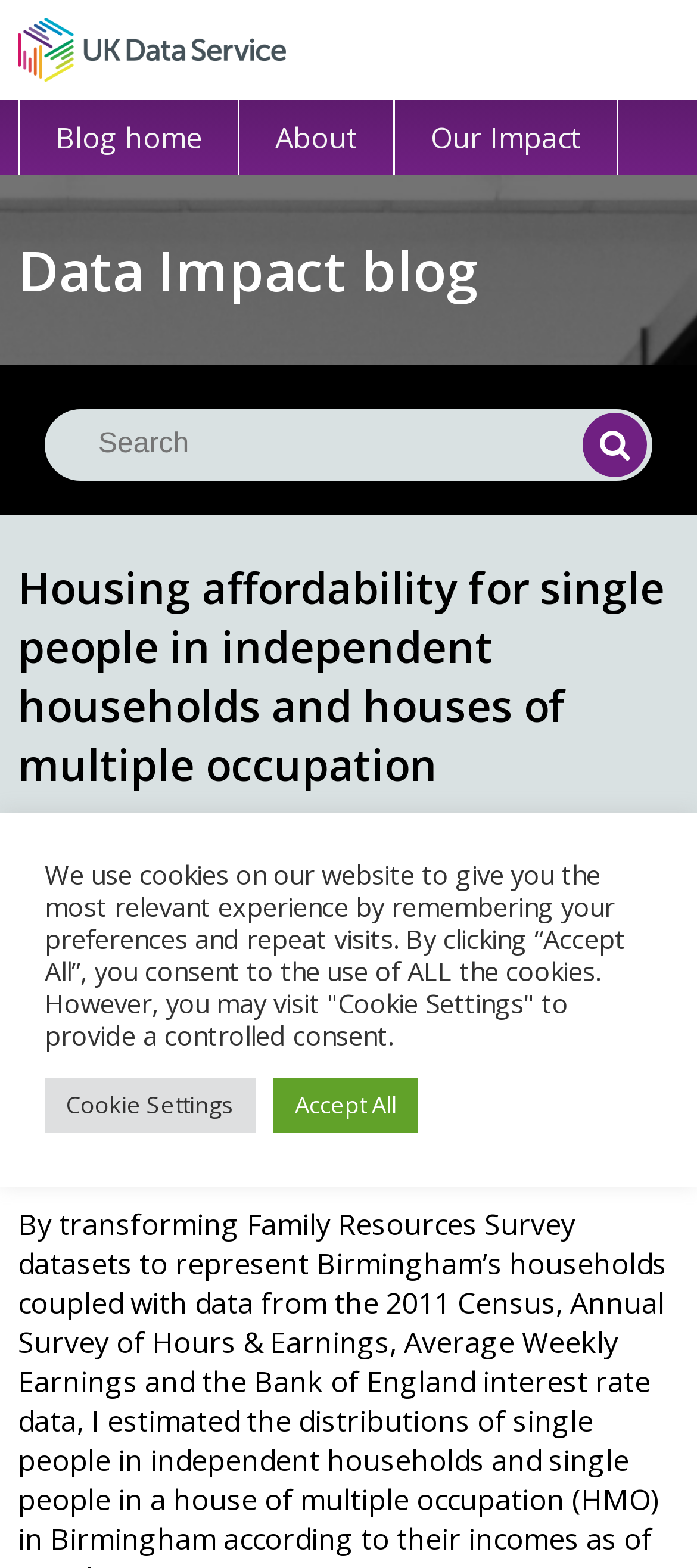Please specify the bounding box coordinates of the area that should be clicked to accomplish the following instruction: "go to data impact blog". The coordinates should consist of four float numbers between 0 and 1, i.e., [left, top, right, bottom].

[0.026, 0.033, 0.41, 0.058]